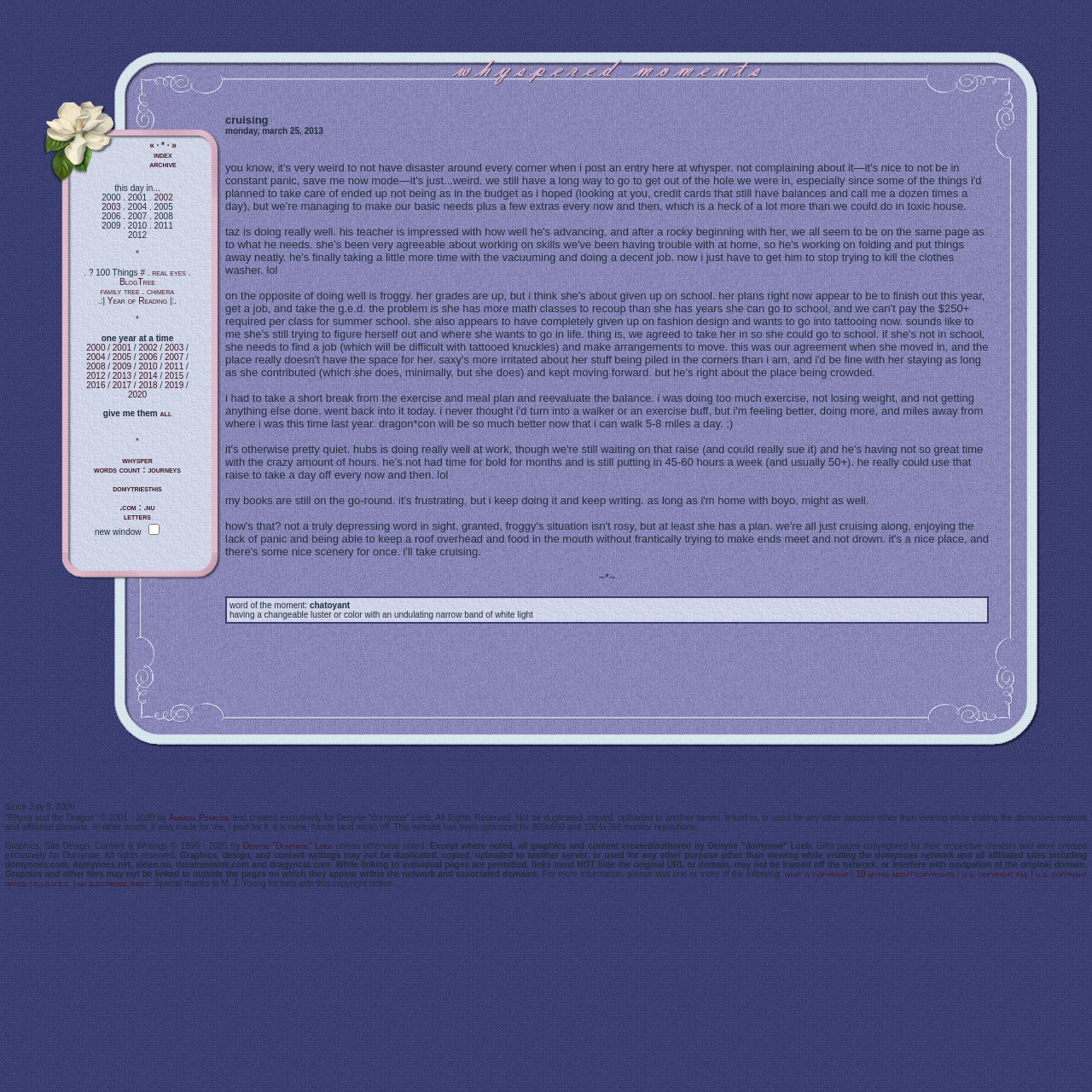From the image, can you give a detailed response to the question below:
What is Froggy's current plan?

The author mentions that 'her plans right now appear to be to finish out this year, get a job, and take the g.e.d.' This suggests that Froggy's current plan is to complete her education, find employment, and obtain her General Equivalency Diploma.